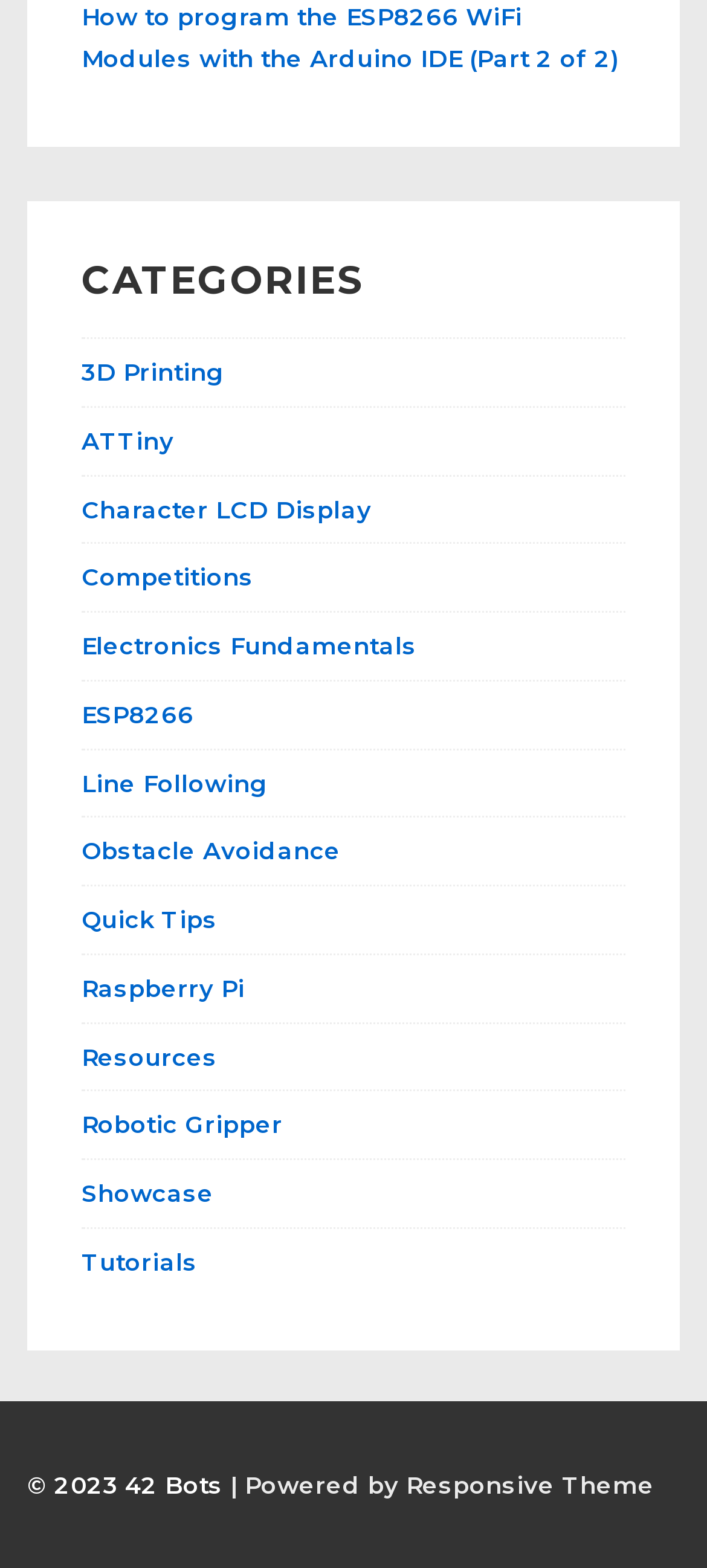Please find the bounding box coordinates for the clickable element needed to perform this instruction: "Go to the 'Raspberry Pi' page".

[0.115, 0.621, 0.346, 0.639]